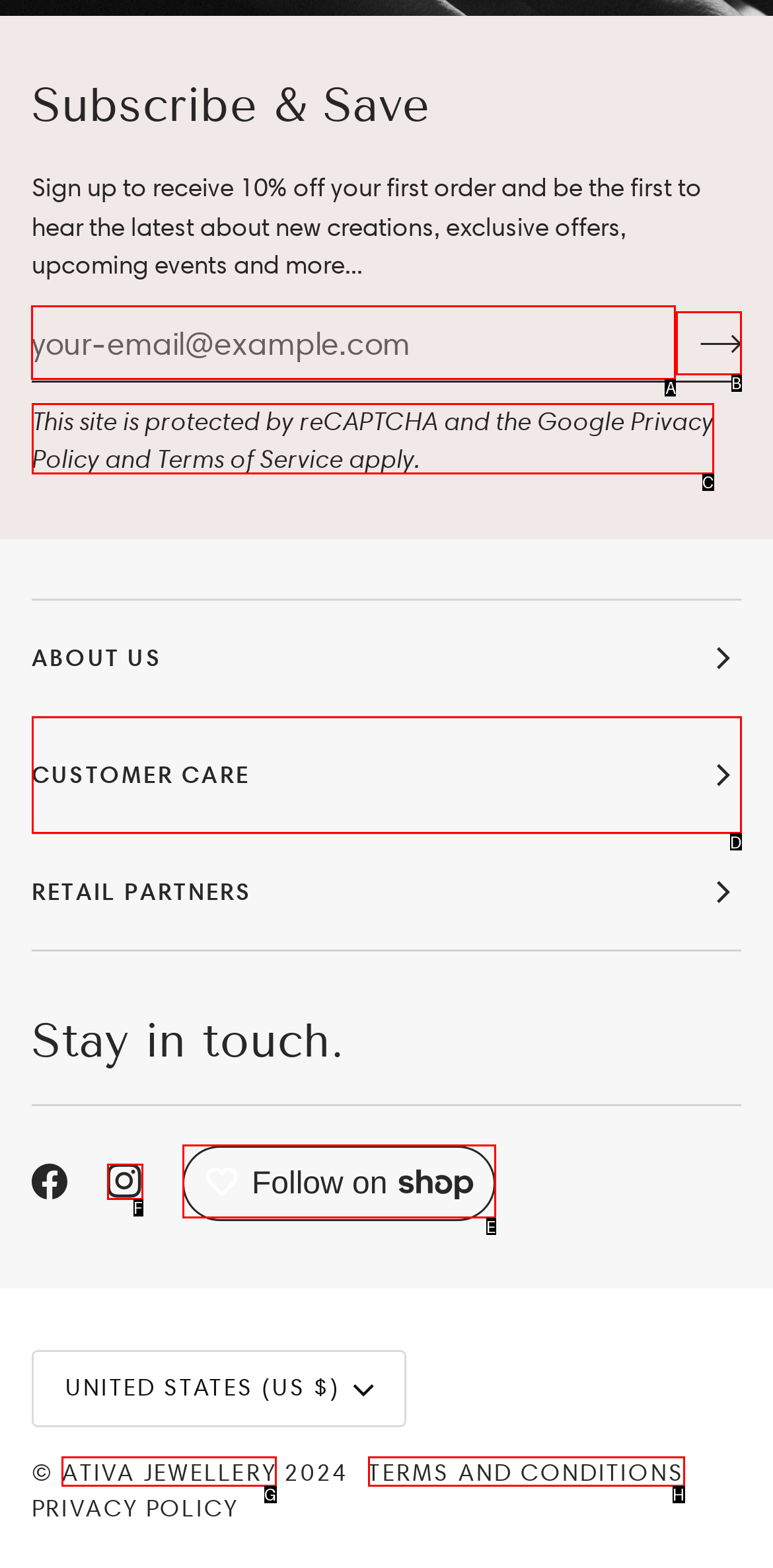Which UI element should be clicked to perform the following task: Enter email address? Answer with the corresponding letter from the choices.

A